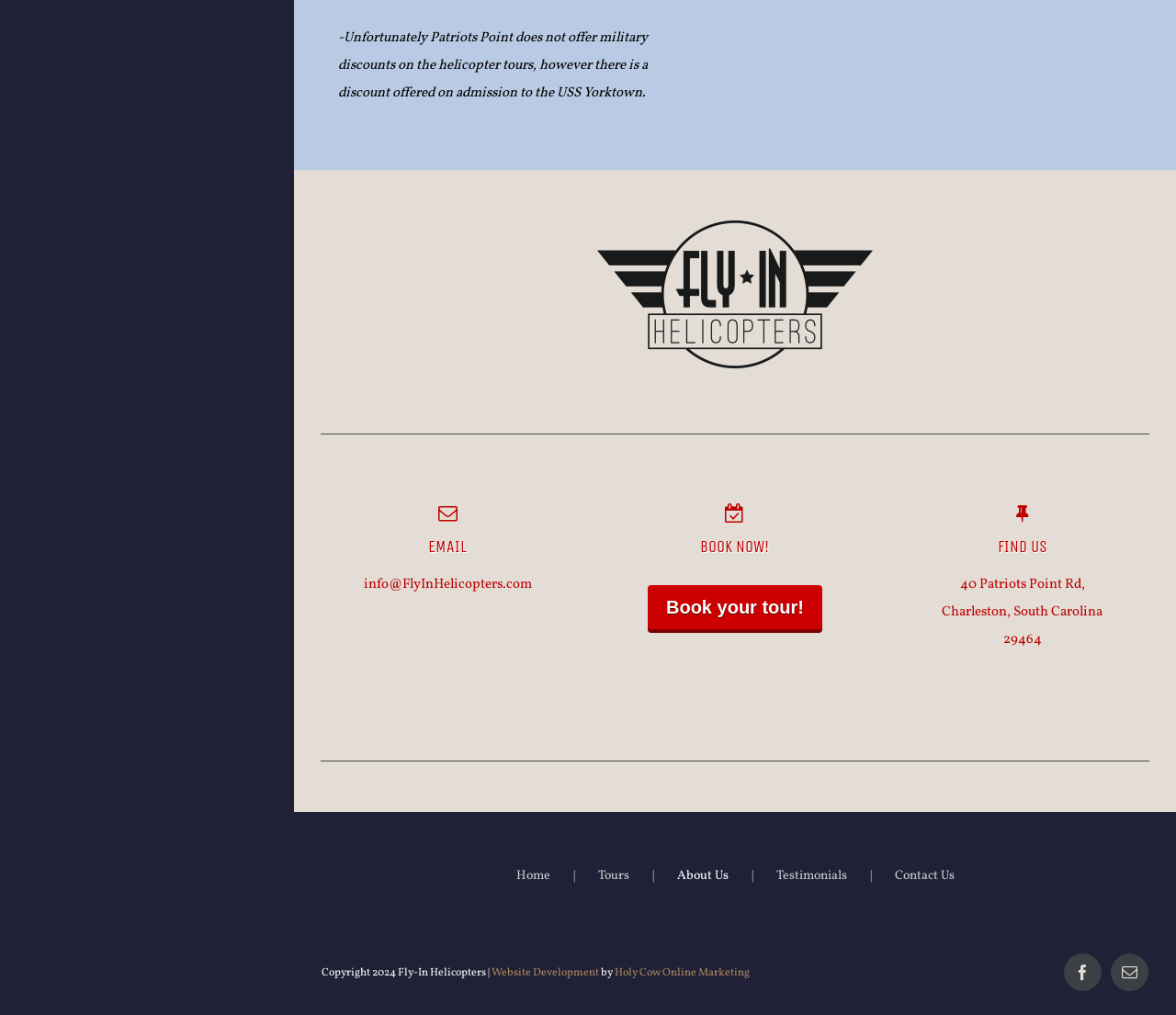Please specify the bounding box coordinates of the clickable region necessary for completing the following instruction: "Book your tour". The coordinates must consist of four float numbers between 0 and 1, i.e., [left, top, right, bottom].

[0.551, 0.576, 0.699, 0.62]